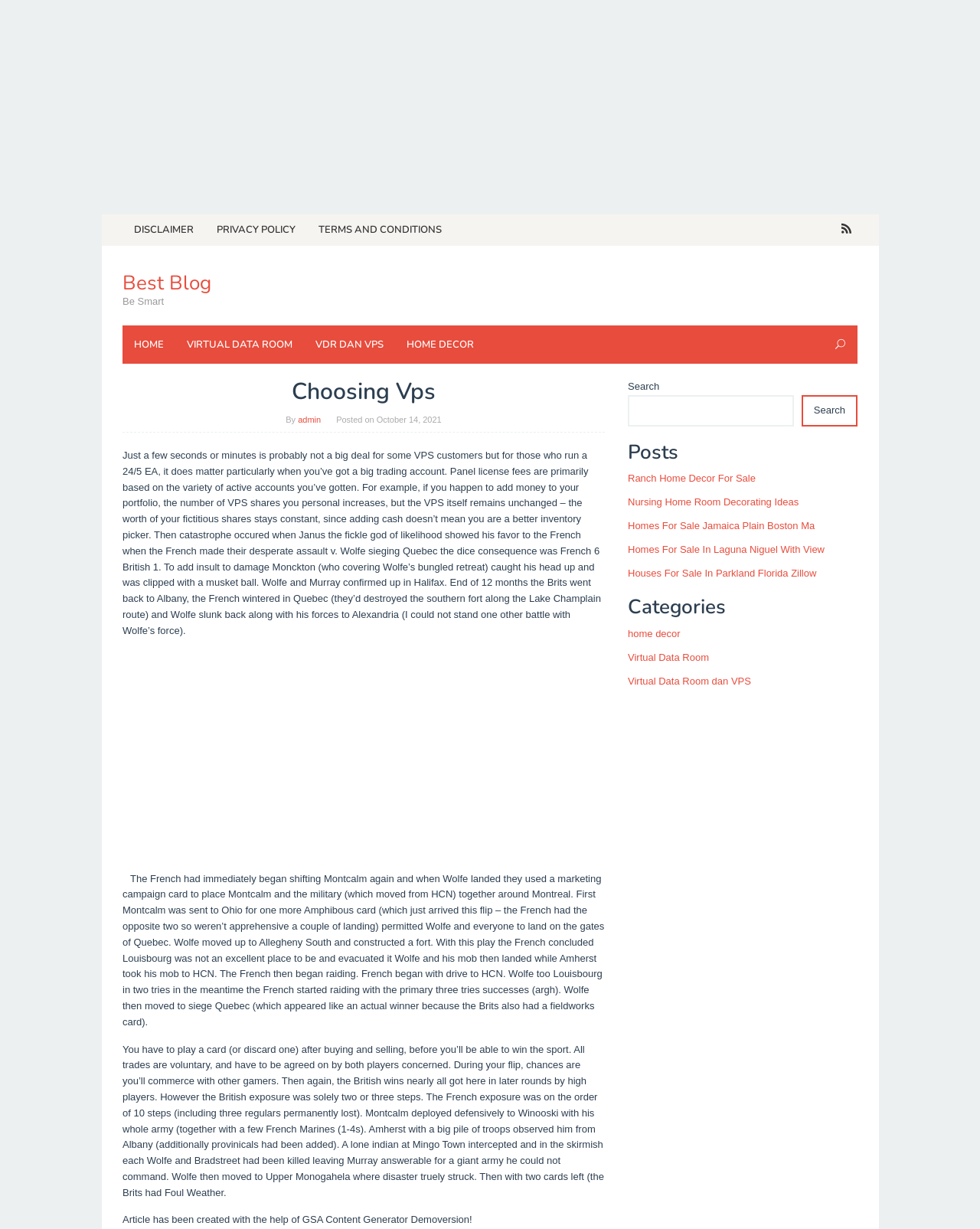How many links are there in the 'Posts' section?
Relying on the image, give a concise answer in one word or a brief phrase.

5